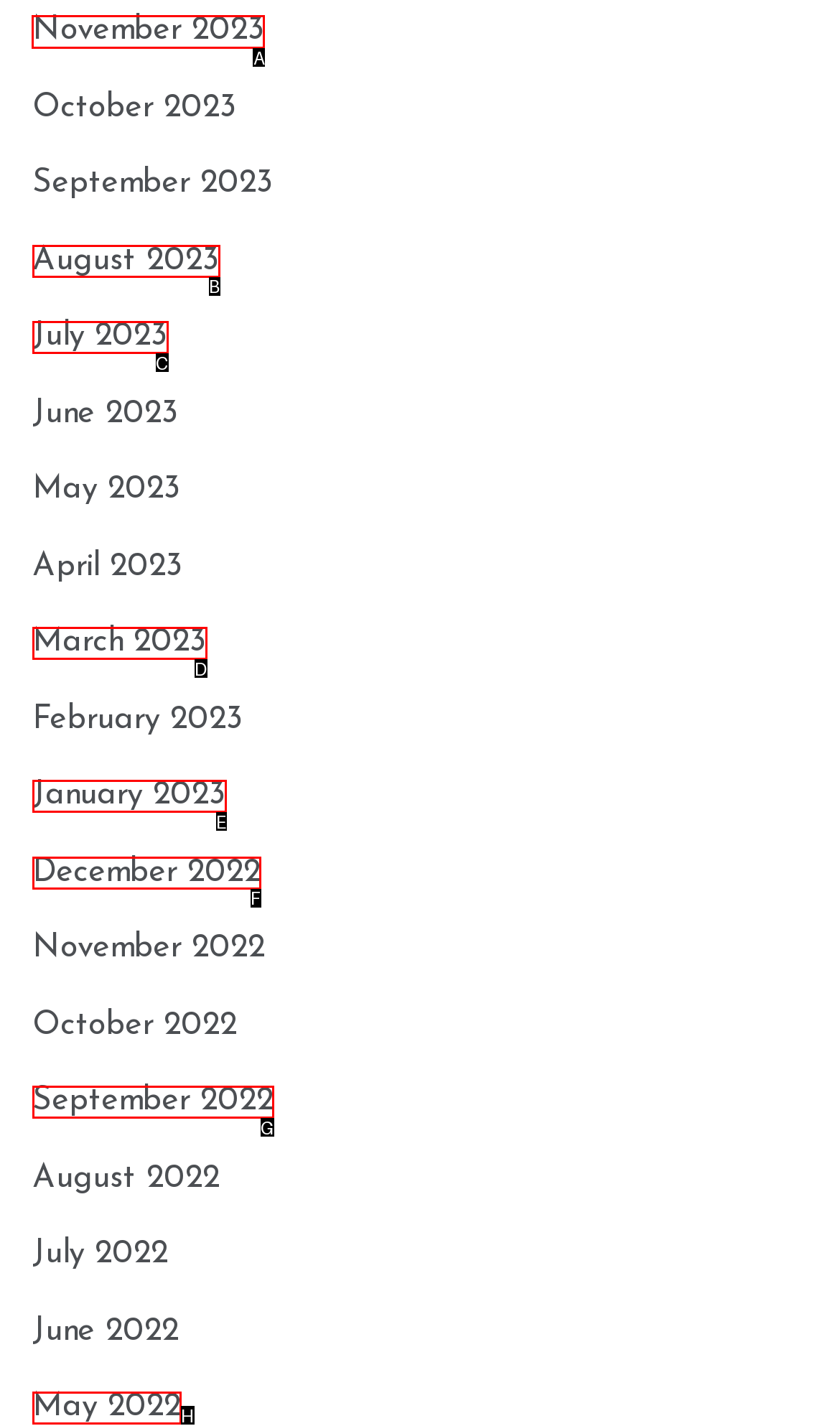Select the appropriate HTML element that needs to be clicked to execute the following task: View November 2023. Respond with the letter of the option.

A